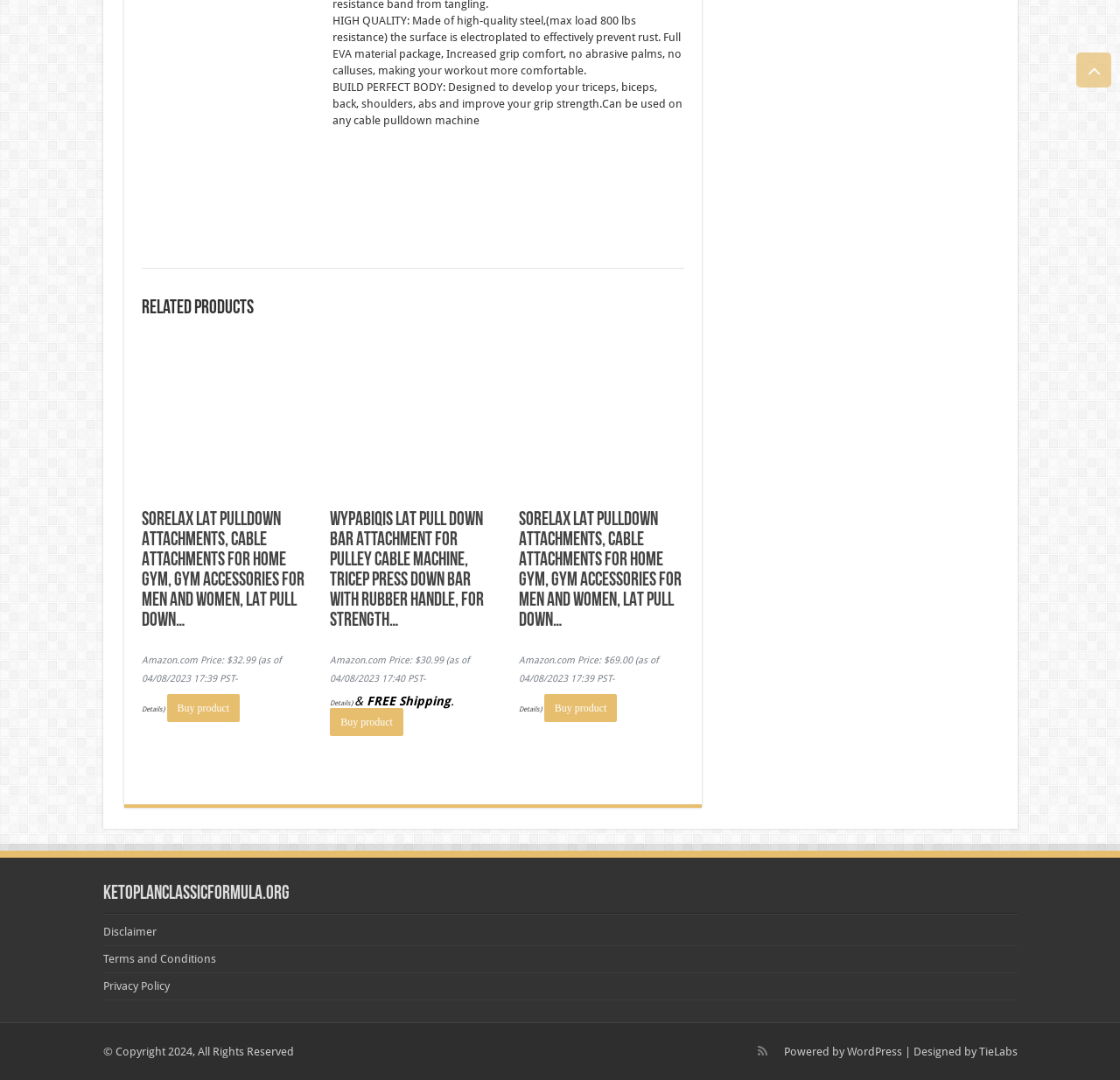Find the bounding box coordinates for the area that must be clicked to perform this action: "Check related products".

[0.126, 0.277, 0.611, 0.295]